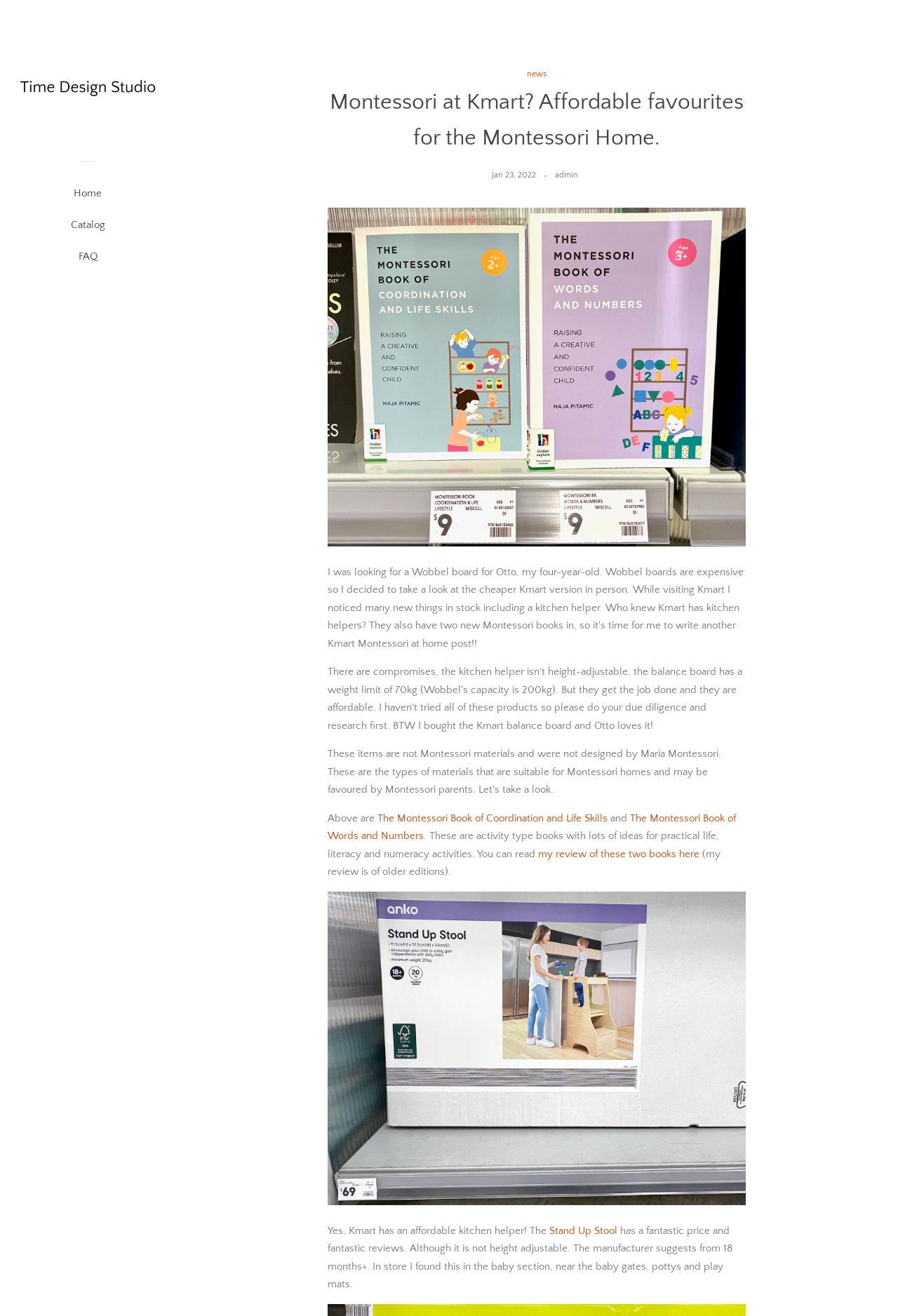Please indicate the bounding box coordinates of the element's region to be clicked to achieve the instruction: "Select options for “Dometic FreshJet”". Provide the coordinates as four float numbers between 0 and 1, i.e., [left, top, right, bottom].

None